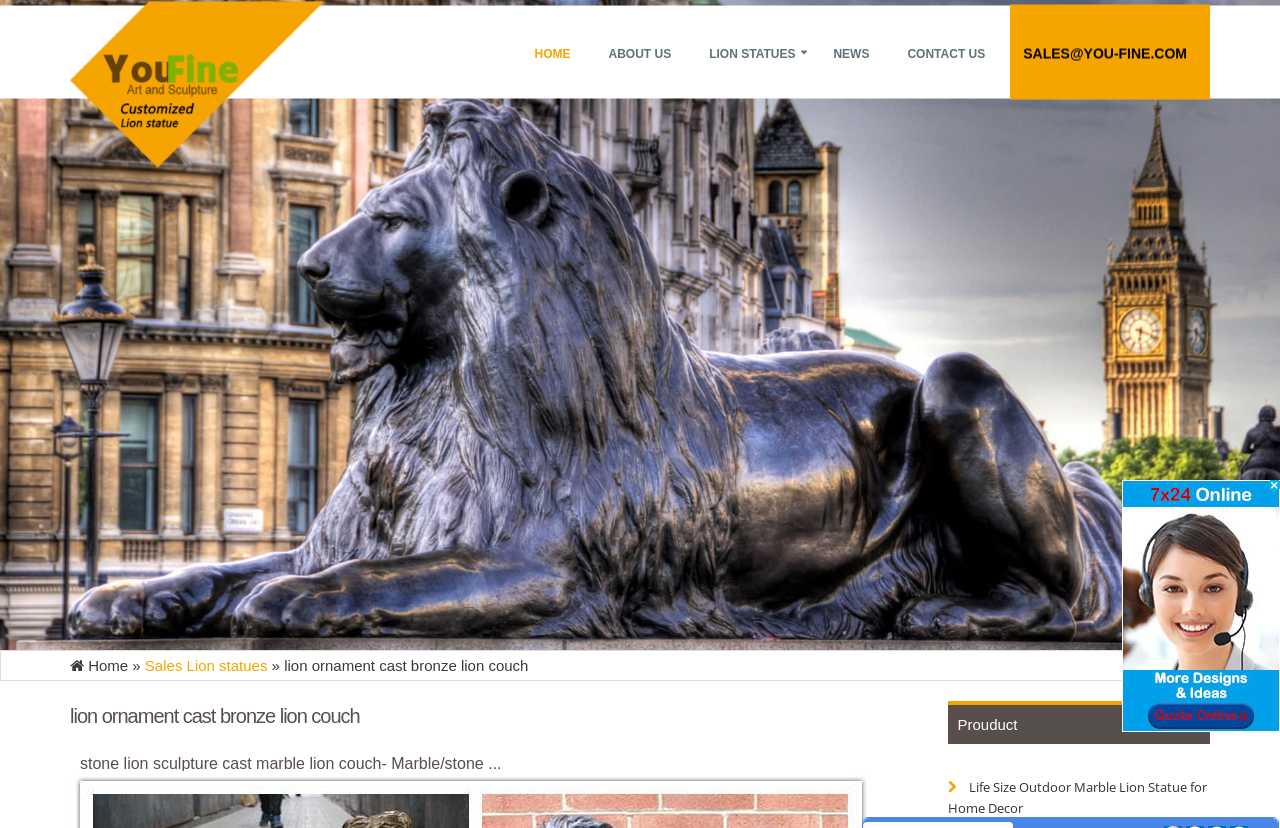Construct a comprehensive description capturing every detail on the webpage.

This webpage is about lion ornaments and statues, specifically showcasing marble, granite, and bronze lion statues. At the top, there is a navigation menu with five links: "HOME", "ABOUT US", "LION STATUES", "NEWS", and "CONTACT US", followed by an email address "SALES@YOU-FINE.COM". 

Below the navigation menu, there is a breadcrumb trail indicating the current page's location, "Home »". Next to it, there is a link to "Sales Lion statues". The main title of the page, "lion ornament cast bronze lion couch", is displayed prominently. 

Underneath the title, there is a brief description of the product, "stone lion sculpture cast marble lion couch- Marble/stone...". A longer paragraph provides more details about the product, including its features and uses, such as outdoor decoration and lawn ornaments. 

On the left side of the page, there is a table with a company logo, "jianye stainless steel You Fine Art Sculpture", accompanied by two images. 

Further down the page, there is a section titled "Prouduct" with a link to a specific product, "Life Size Outdoor Marble Lion Statue for Home Decor". 

At the bottom right corner of the page, there is an image with a message indicating that no operator is online and inviting visitors to leave a message.